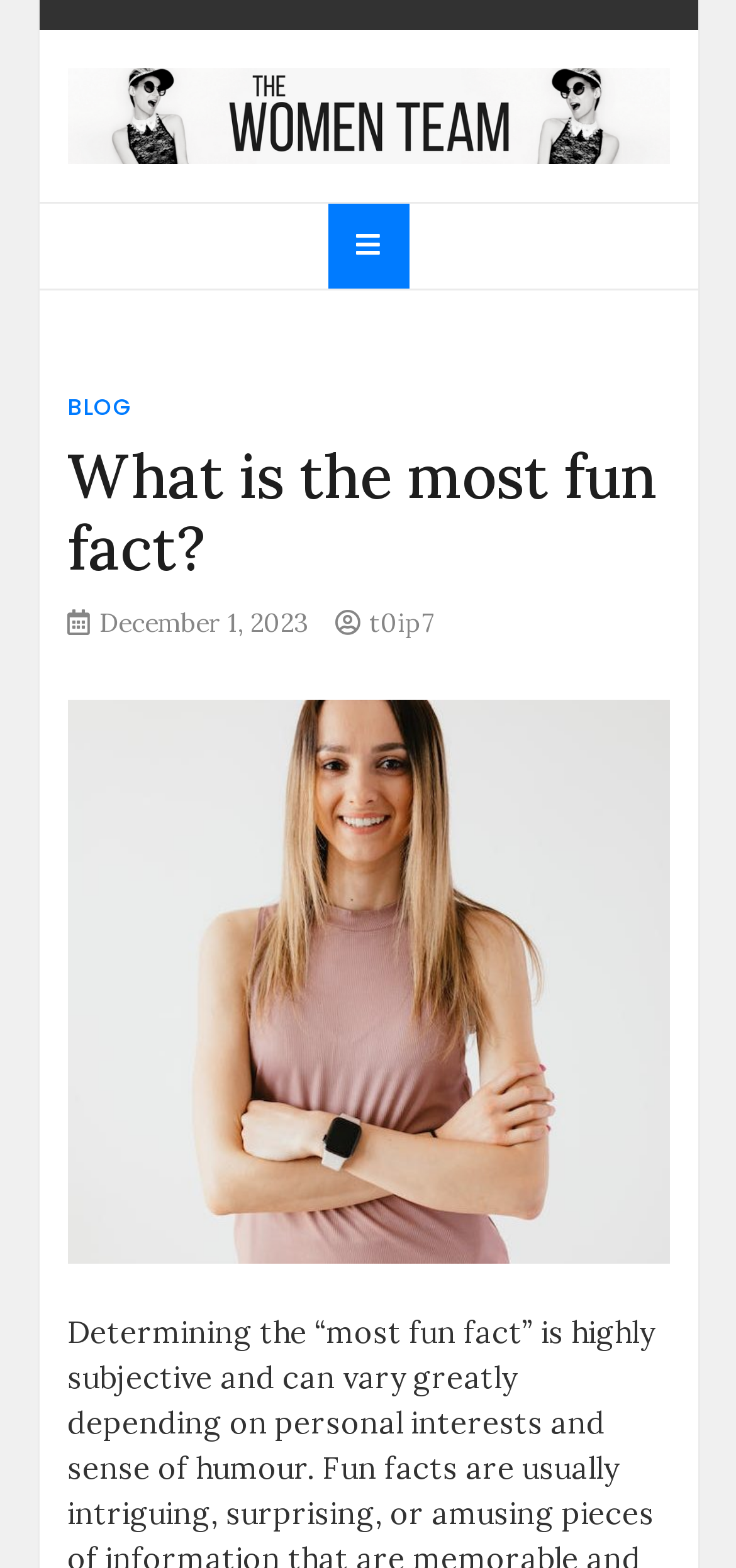Identify the webpage's primary heading and generate its text.

What is the most fun fact?